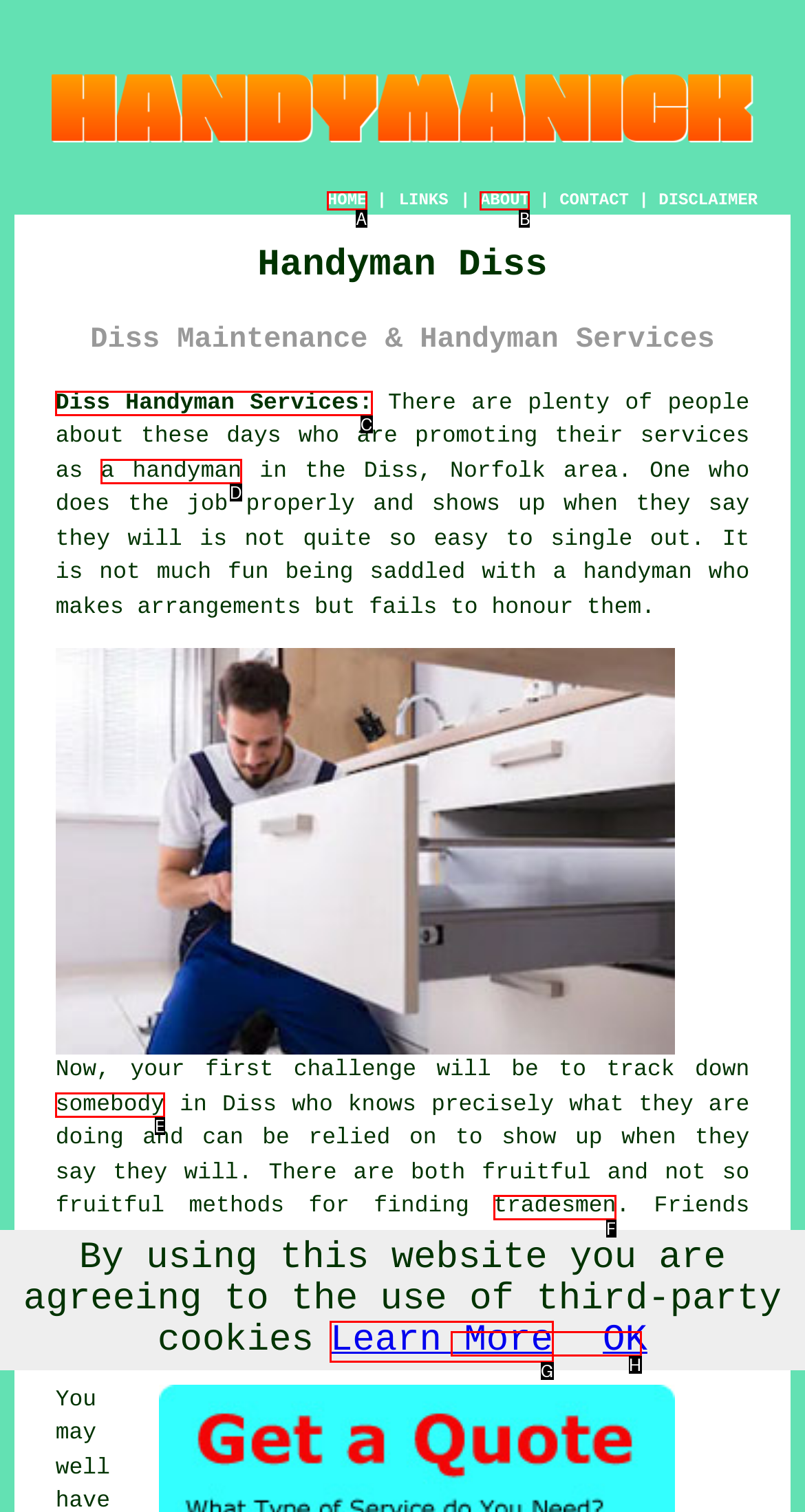Using the description: Diss Handyman Services:, find the HTML element that matches it. Answer with the letter of the chosen option.

C